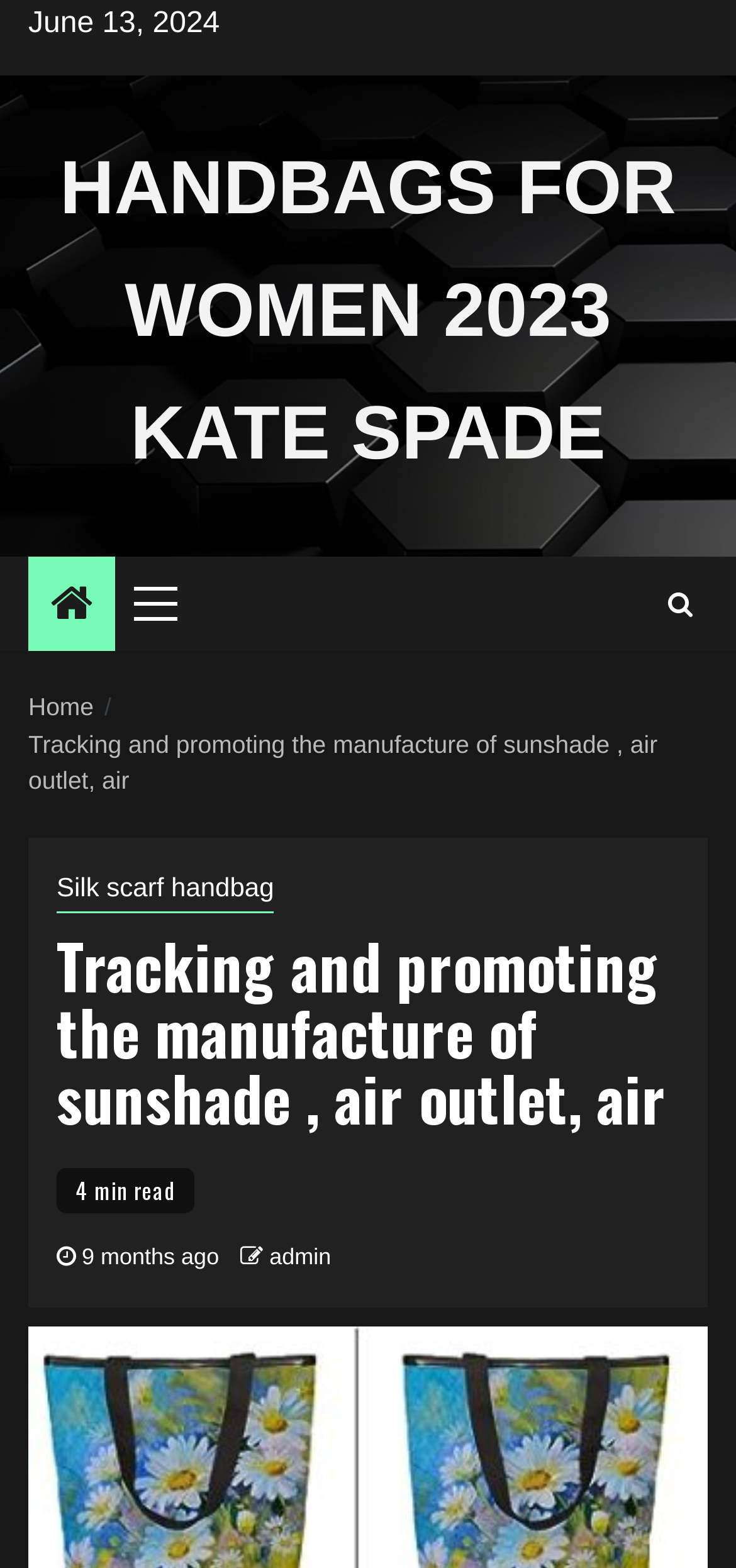Generate a comprehensive description of the contents of the webpage.

The webpage appears to be a blog post or article about handbags for women, specifically Kate Spade handbags in 2023. At the top of the page, there is a date "June 13, 2024" displayed. Below the date, there is a prominent link "HANDBAGS FOR WOMEN 2023 KATE SPADE" that takes center stage on the page. 

To the right of the date, there is a small link with no text, and a button labeled "Primary Menu" that is not expanded. Further to the right, there is a small icon represented by the Unicode character "\uf002". 

Below these elements, there is a navigation section labeled "Breadcrumbs" that displays the page's hierarchy. The breadcrumbs consist of two links: "Home" and "Tracking and promoting the manufacture of sunshade, air outlet, air", which is the title of the page. 

The main content of the page is divided into sections. The first section has a link "Silk scarf handbag" and a heading that repeats the title of the page. Below the heading, there is a text "4 min read" indicating the estimated time to read the article, and another text "9 months ago" indicating when the article was published. There is also a link "admin" that appears to be related to the author or publisher of the article.